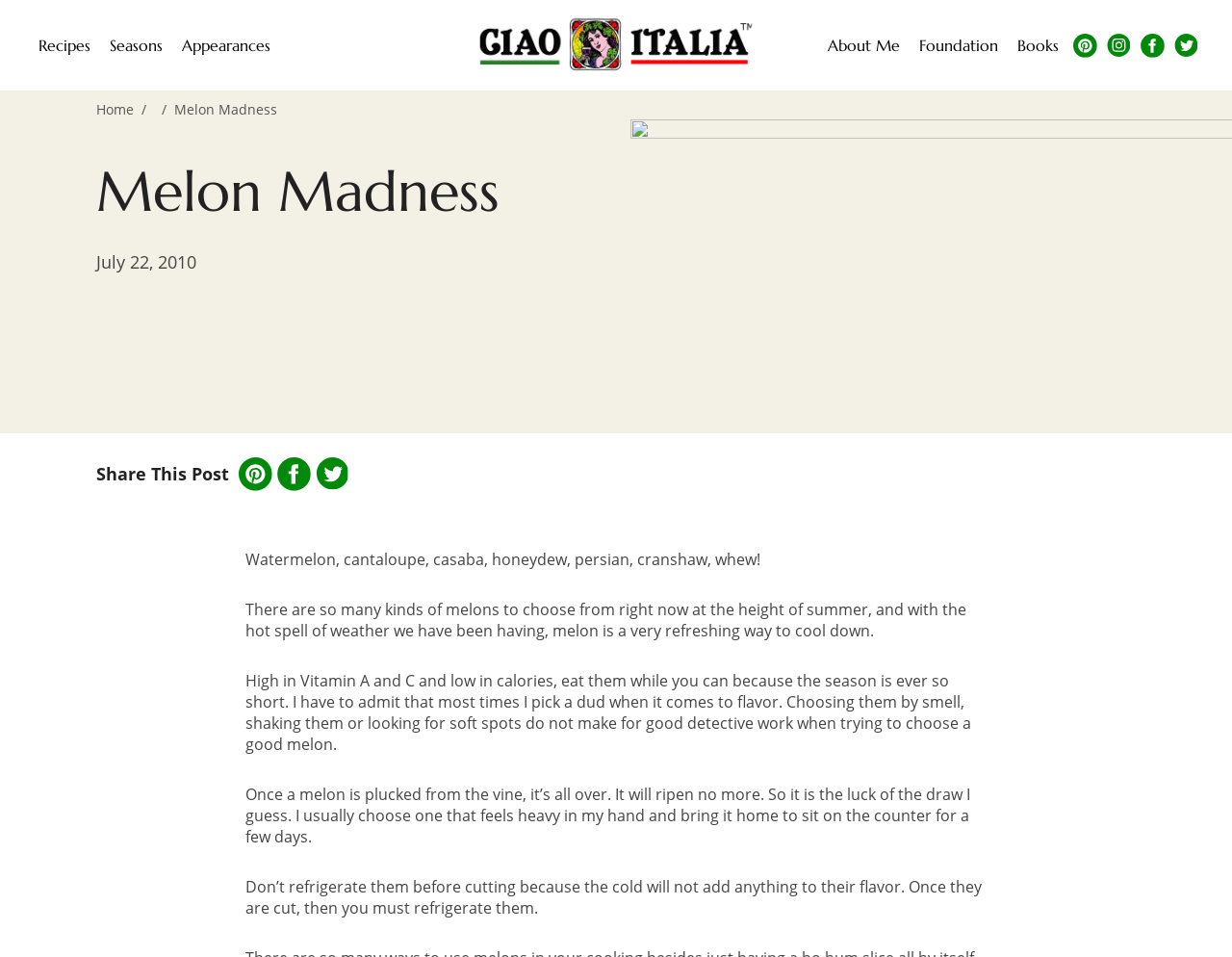How should melons be stored before cutting?
Using the details from the image, give an elaborate explanation to answer the question.

The text states that melons should not be refrigerated before cutting, implying that they should be stored at room temperature. This is because refrigeration will not add to their flavor.